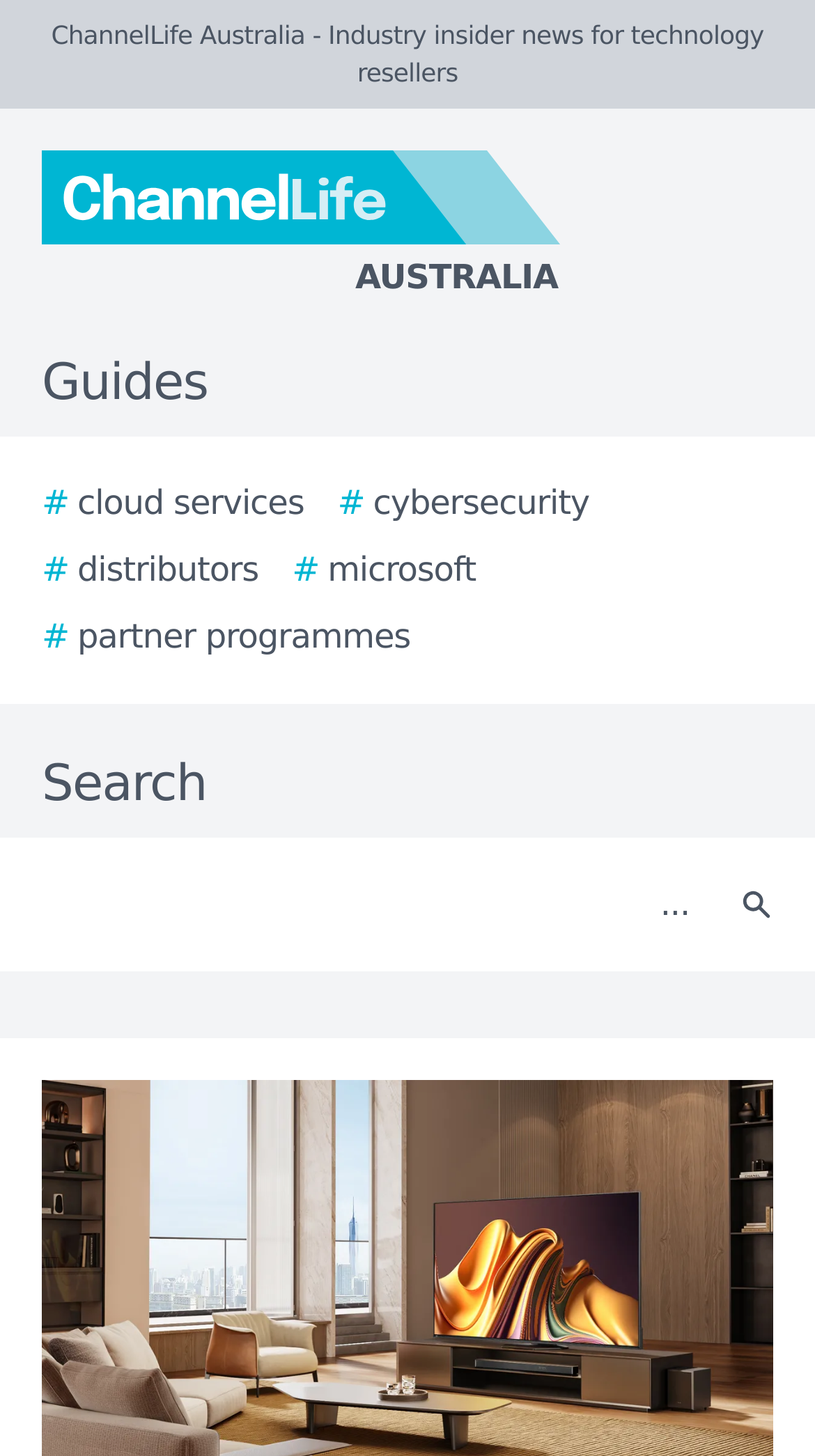What is the logo of the website?
Using the image, respond with a single word or phrase.

ChannelLife Australia logo